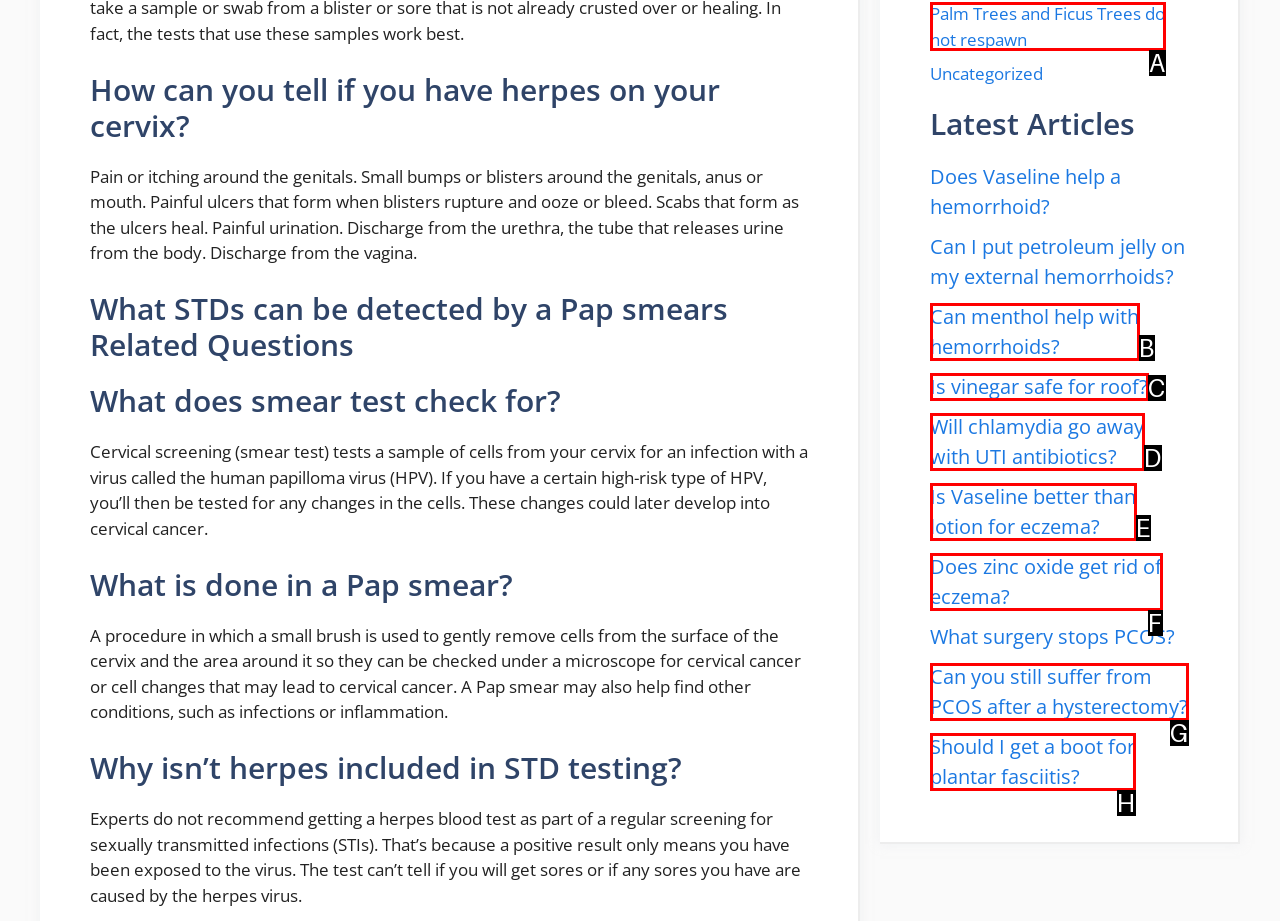Identify the HTML element that corresponds to the following description: Is vinegar safe for roof?. Provide the letter of the correct option from the presented choices.

C